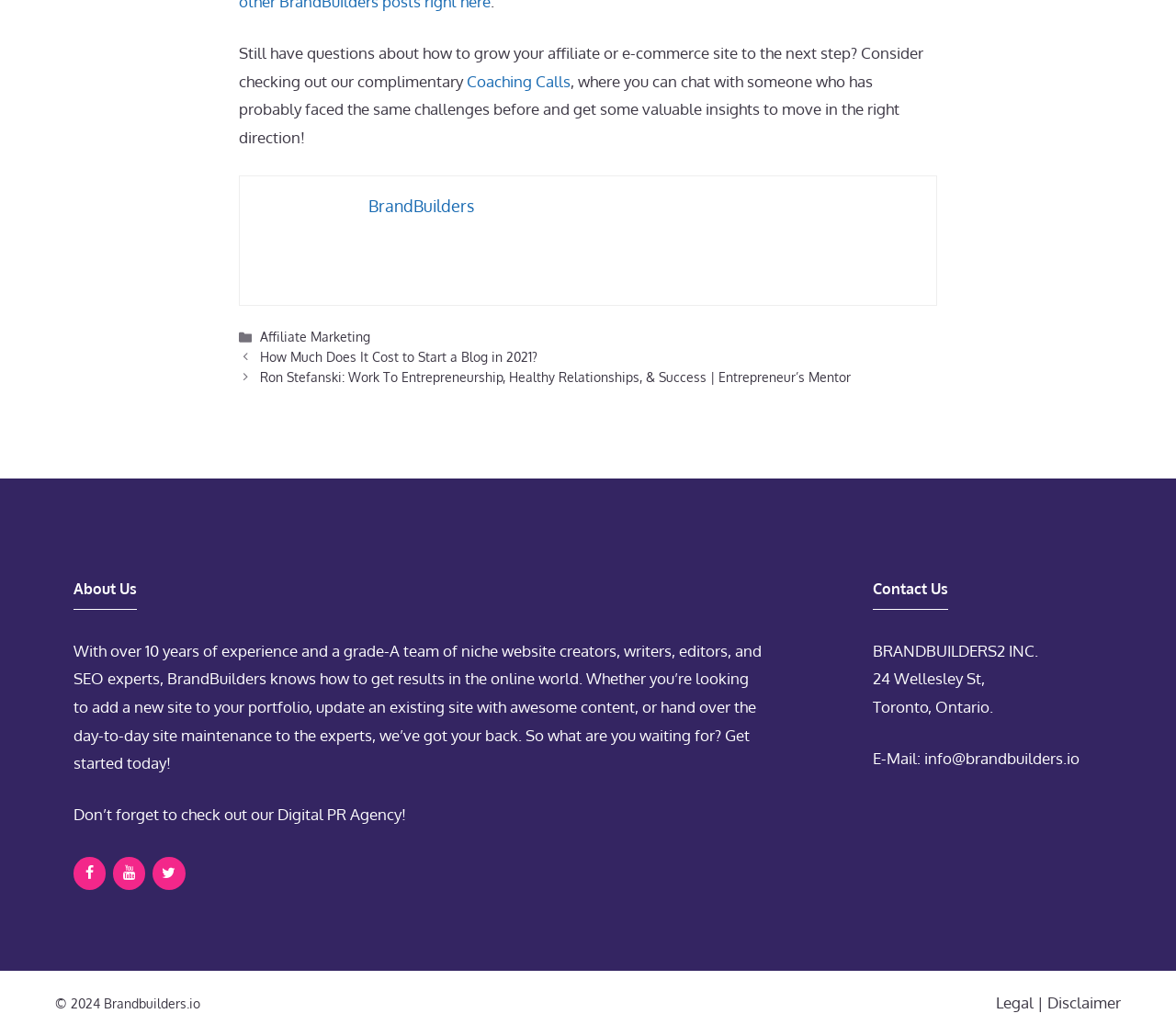Please specify the bounding box coordinates in the format (top-left x, top-left y, bottom-right x, bottom-right y), with values ranging from 0 to 1. Identify the bounding box for the UI component described as follows: Digital PR Agency!

[0.236, 0.777, 0.345, 0.796]